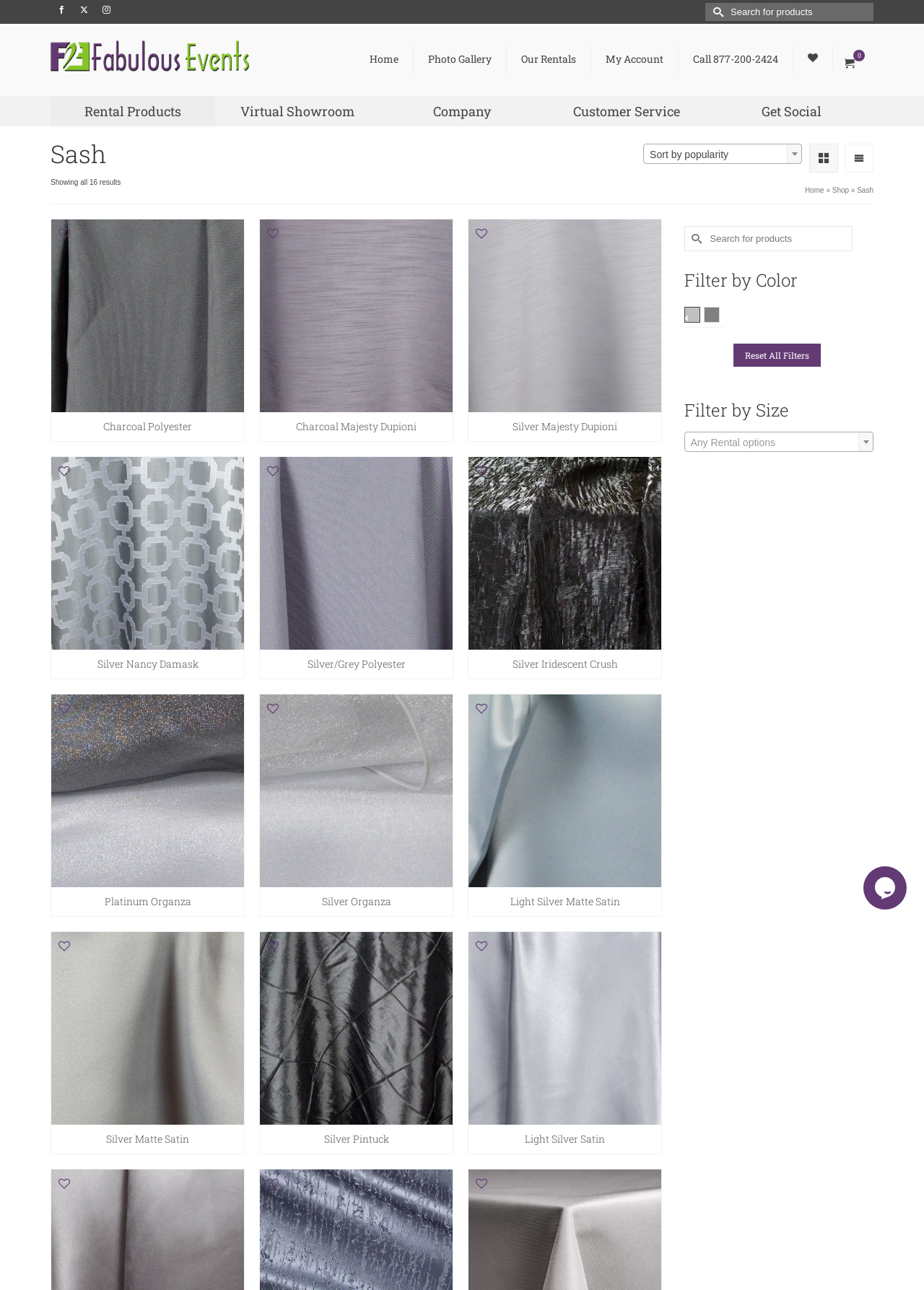Carefully examine the image and provide an in-depth answer to the question: What type of products are available for rent?

Based on the webpage, it appears to be a rental service for events, and the products available for rent are listed as table linens, chair covers, and napkins.